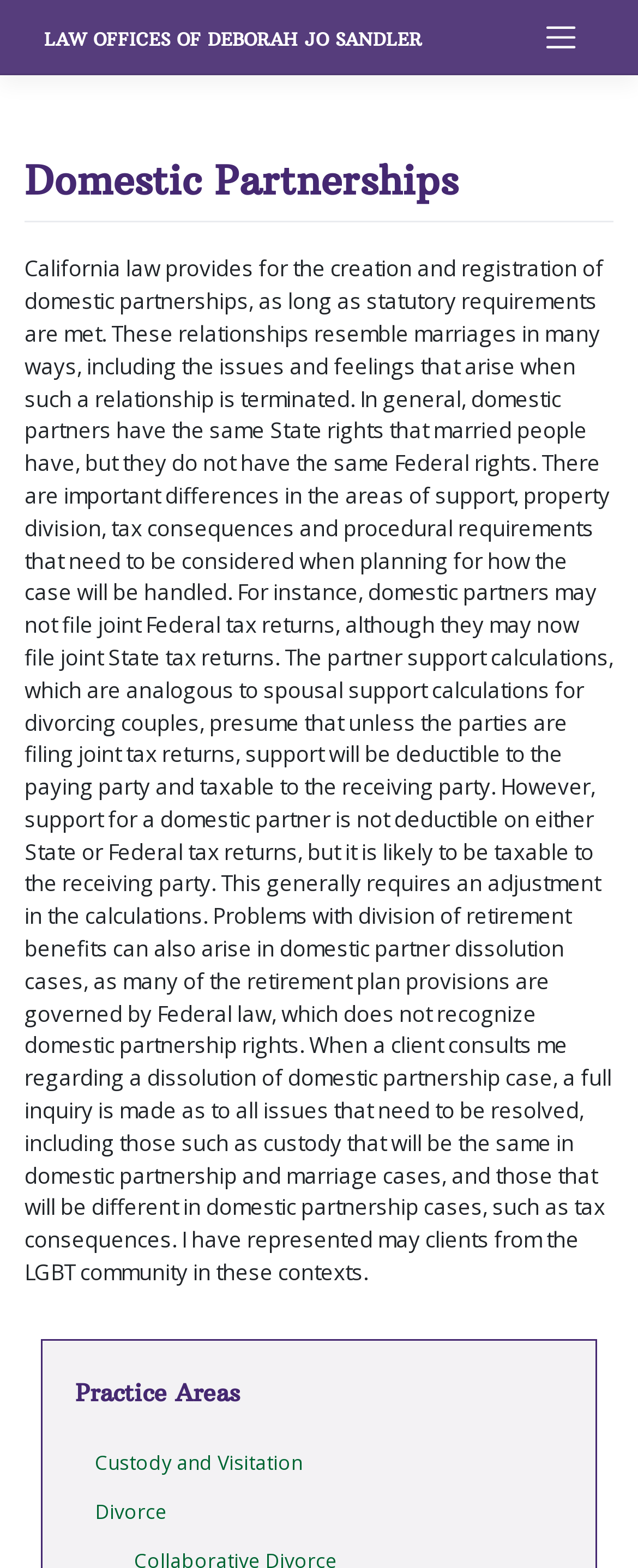Find the bounding box coordinates for the UI element that matches this description: "Custody and Visitation".

[0.118, 0.917, 0.882, 0.949]